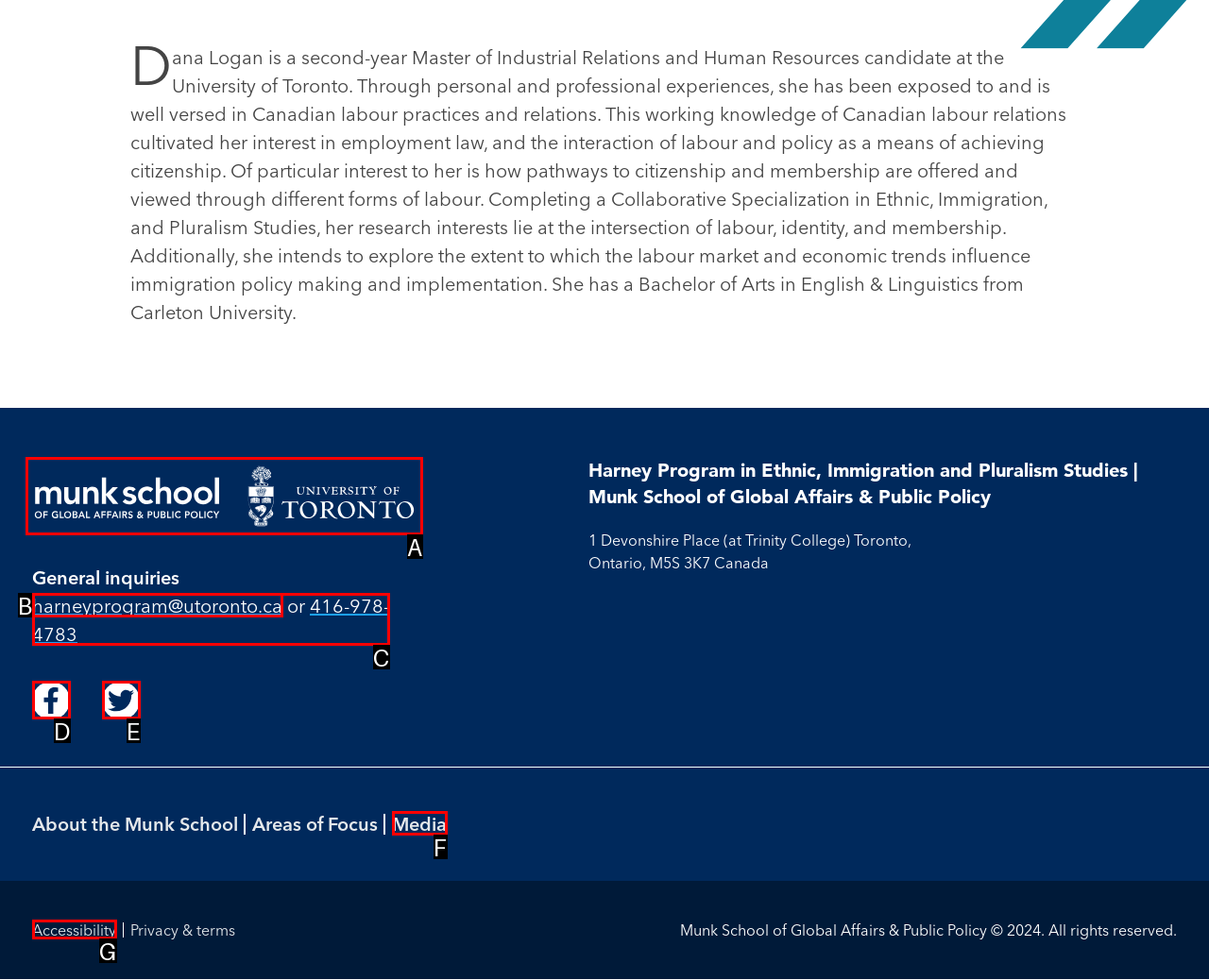Find the option that aligns with: Media
Provide the letter of the corresponding option.

F